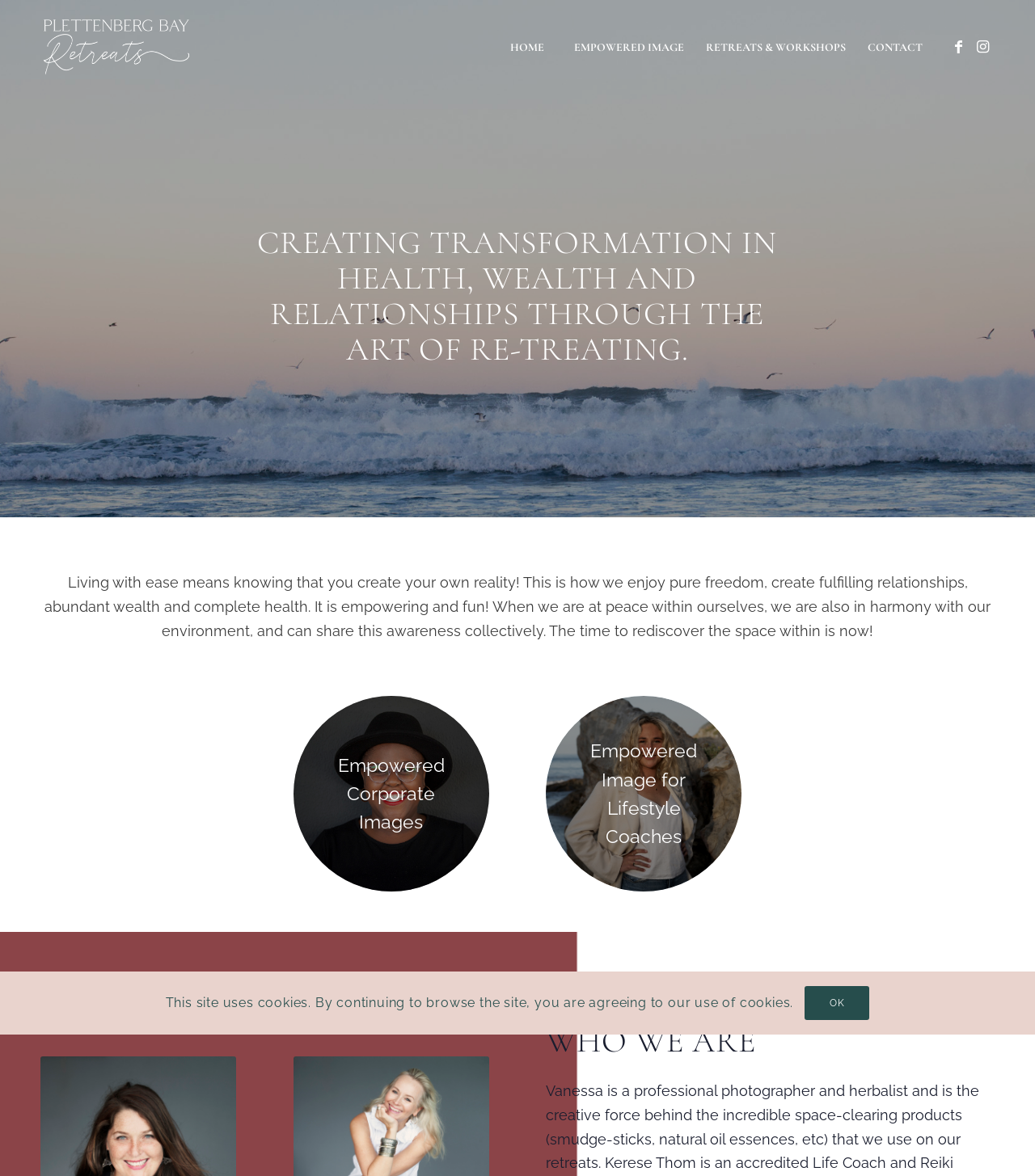Given the element description: "Contact", predict the bounding box coordinates of the UI element it refers to, using four float numbers between 0 and 1, i.e., [left, top, right, bottom].

[0.827, 0.0, 0.902, 0.081]